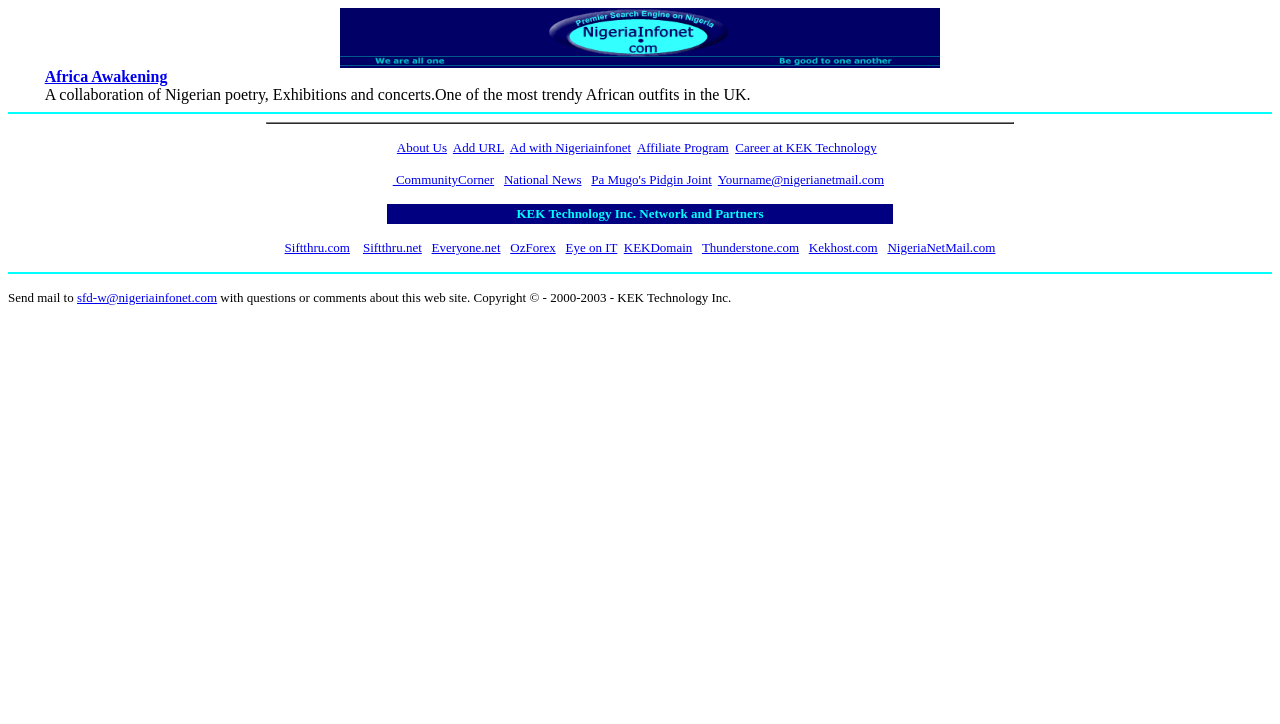Determine the bounding box coordinates of the section I need to click to execute the following instruction: "Explore KEKDomain". Provide the coordinates as four float numbers between 0 and 1, i.e., [left, top, right, bottom].

[0.487, 0.331, 0.541, 0.352]